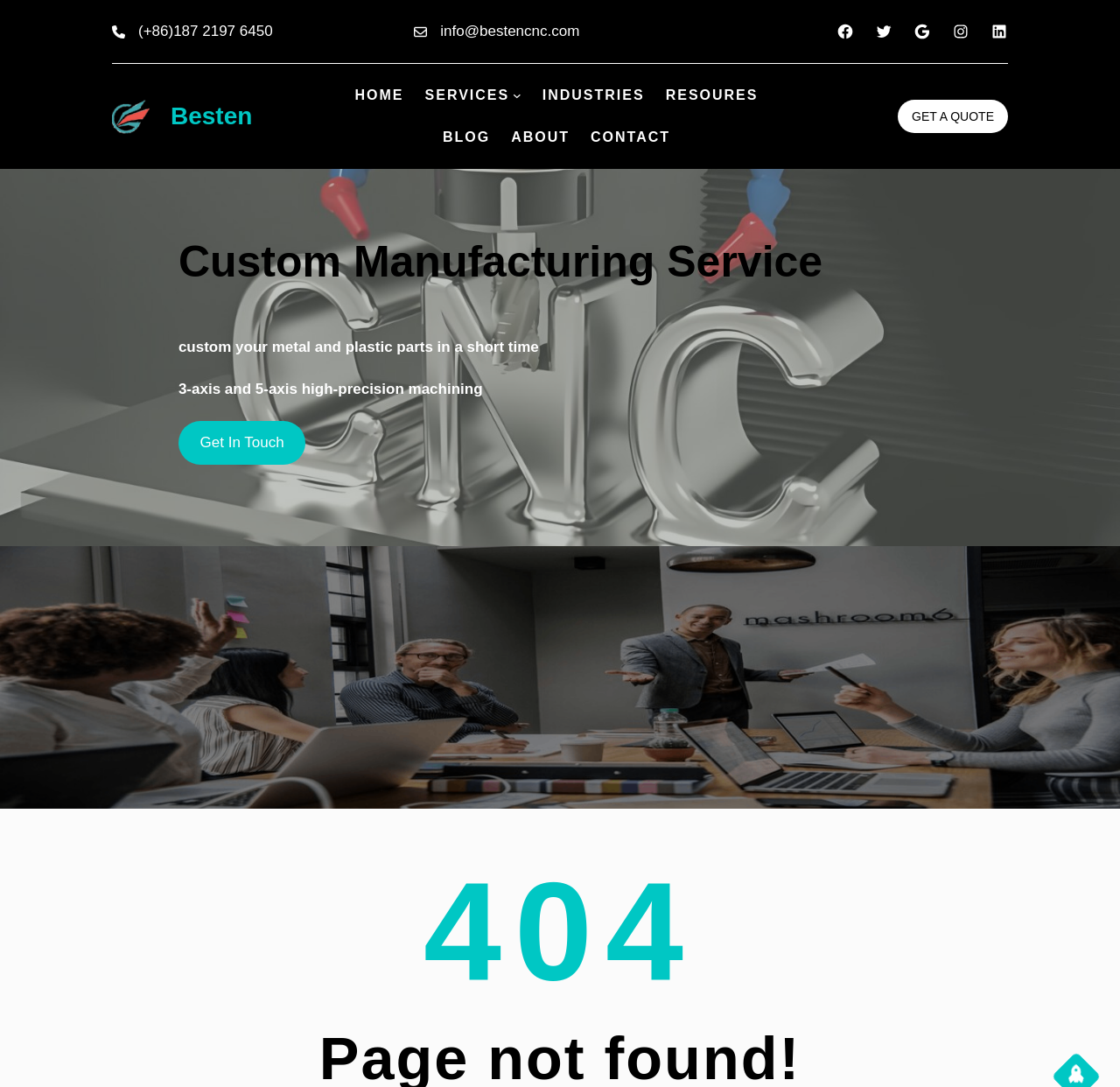Please provide a brief answer to the question using only one word or phrase: 
How many social media links are on the webpage?

5